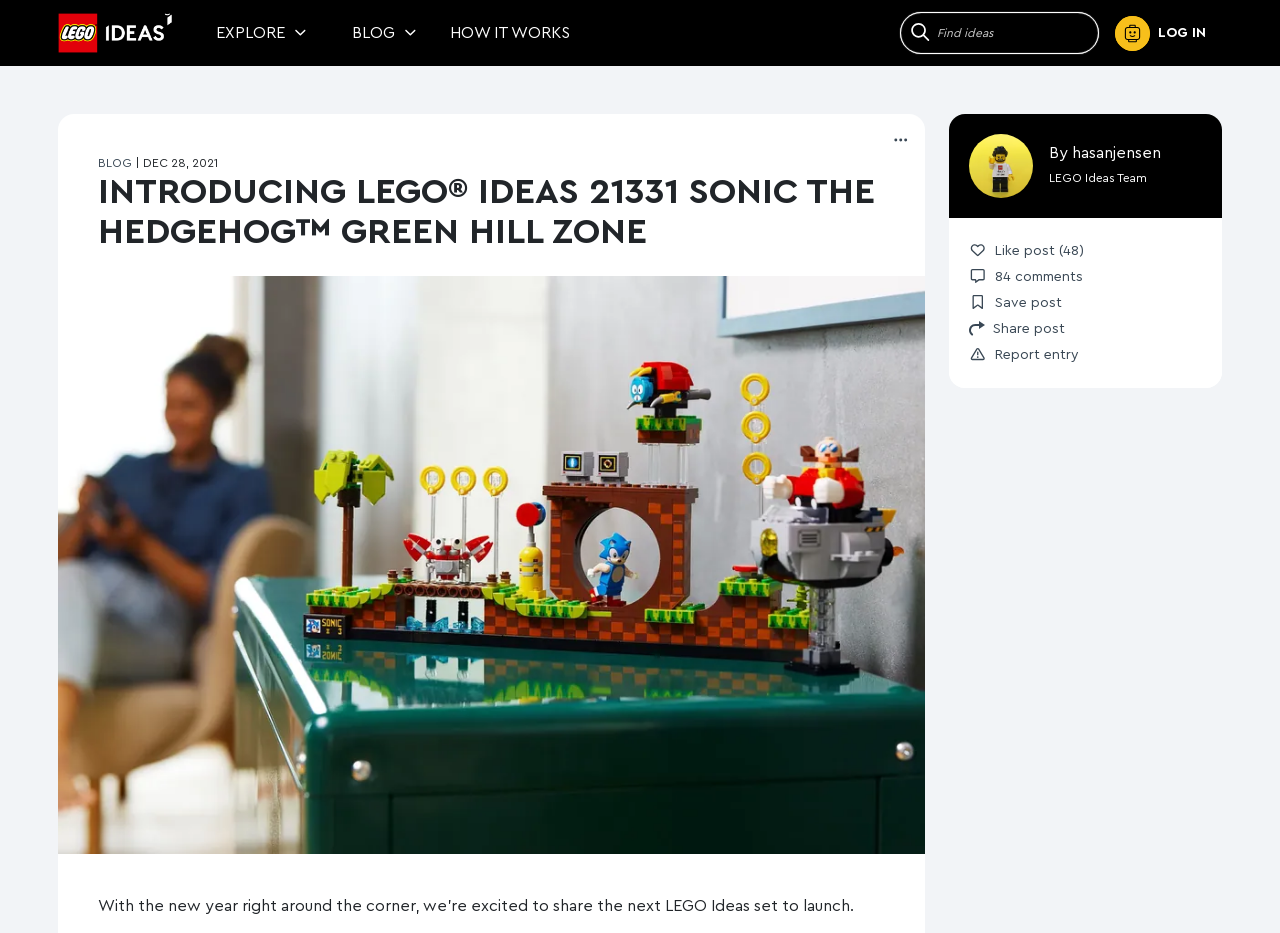Identify the bounding box coordinates of the region that needs to be clicked to carry out this instruction: "Click the LEGO IDEAS Logo". Provide these coordinates as four float numbers ranging from 0 to 1, i.e., [left, top, right, bottom].

[0.045, 0.009, 0.135, 0.062]